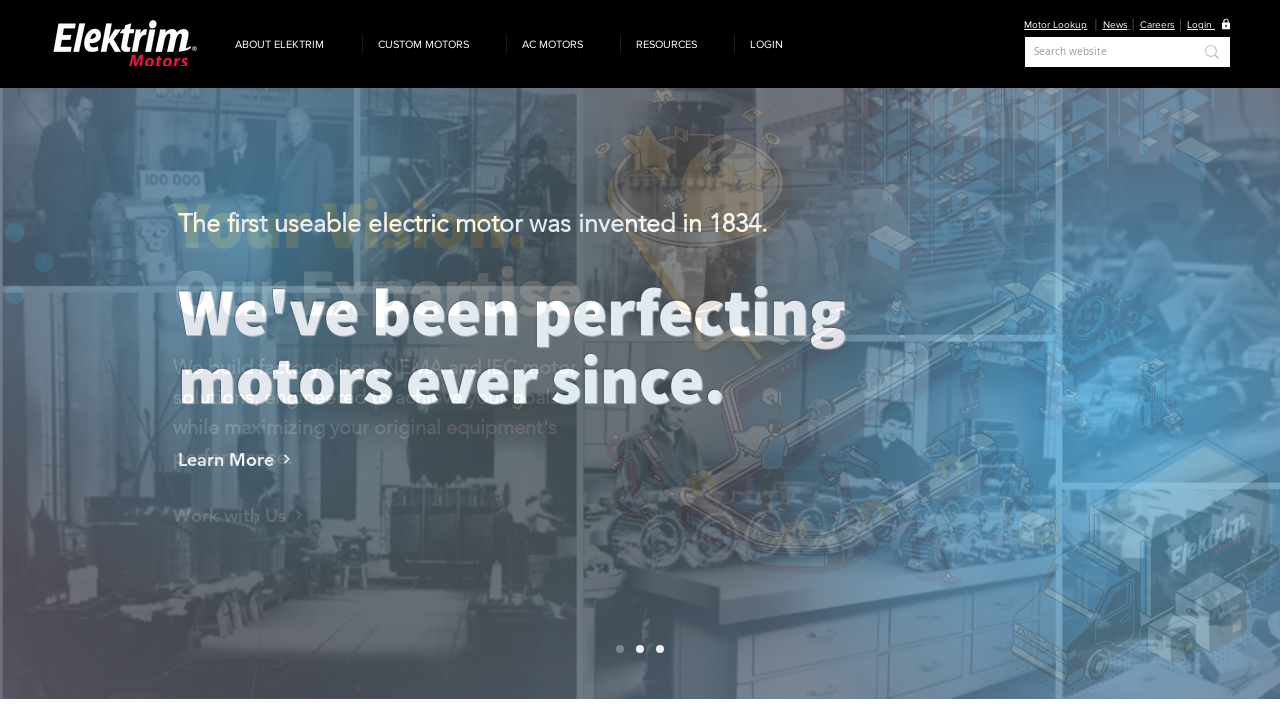What type of resources are available on the 'RESOURCES' page?
Provide an in-depth and detailed answer to the question.

The 'RESOURCES' page is located in the top navigation bar, alongside other links such as 'CUSTOM MOTORS' and 'AC MOTORS'. This suggests that the 'RESOURCES' page is intended to provide resources related to motors, such as technical documentation or support materials.